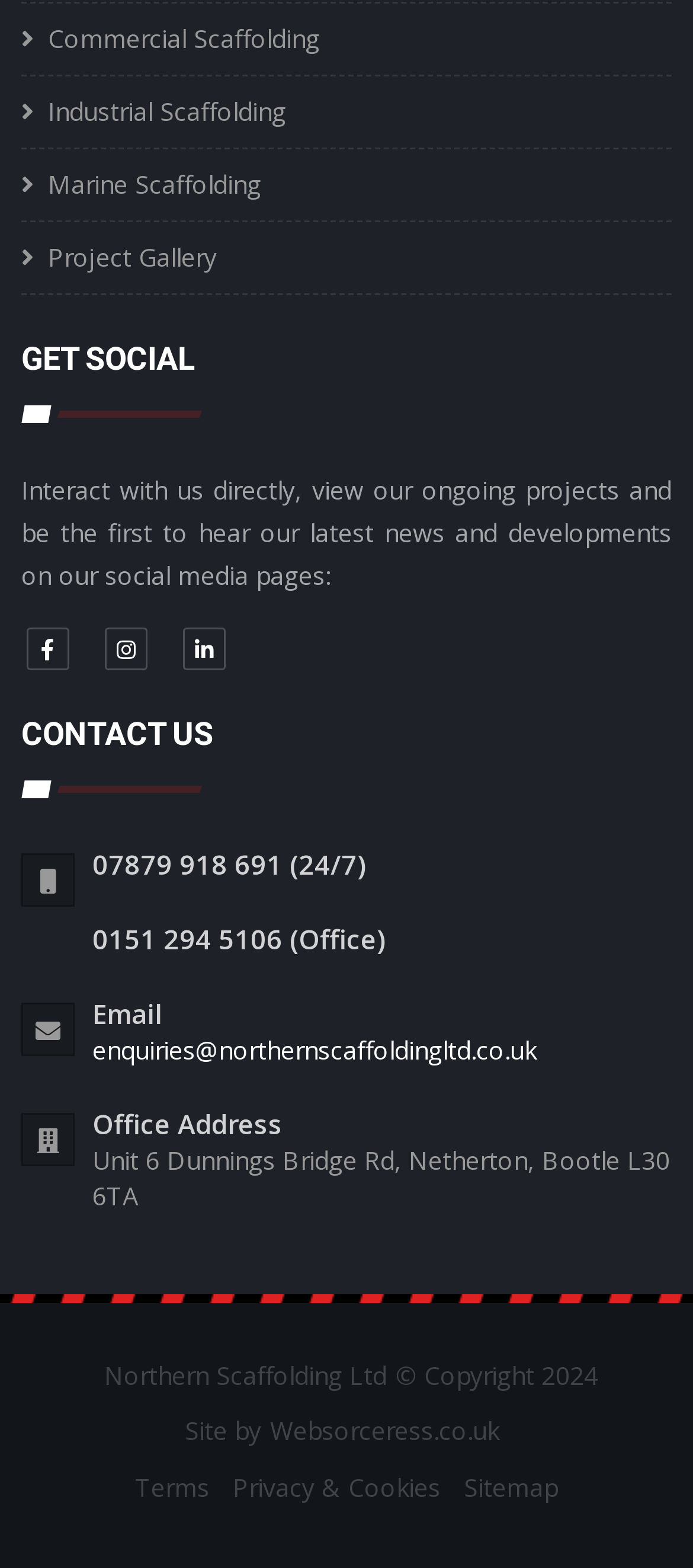Determine the bounding box coordinates of the region I should click to achieve the following instruction: "Check our social media page on Facebook". Ensure the bounding box coordinates are four float numbers between 0 and 1, i.e., [left, top, right, bottom].

[0.038, 0.4, 0.1, 0.427]